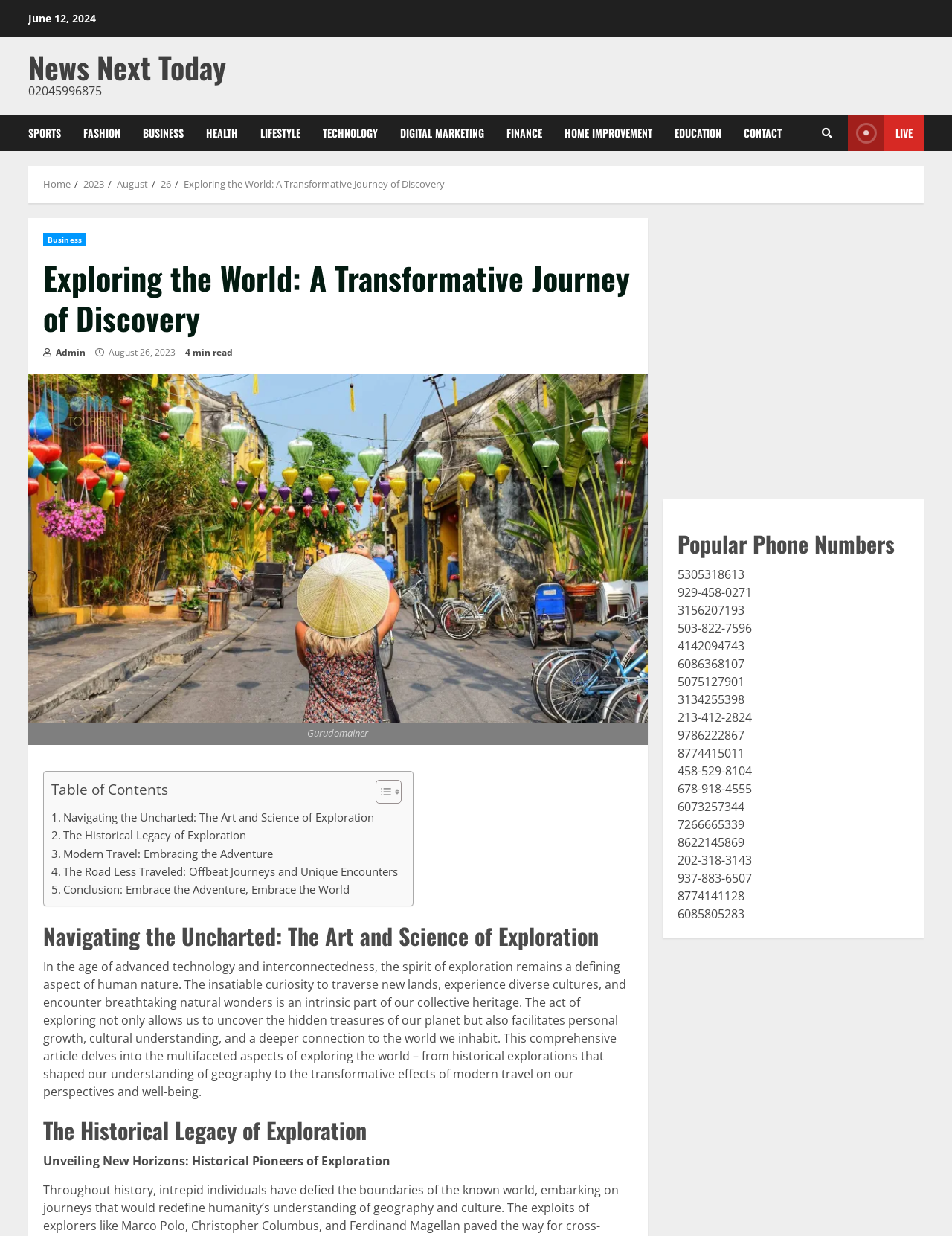Find and extract the text of the primary heading on the webpage.

Exploring the World: A Transformative Journey of Discovery